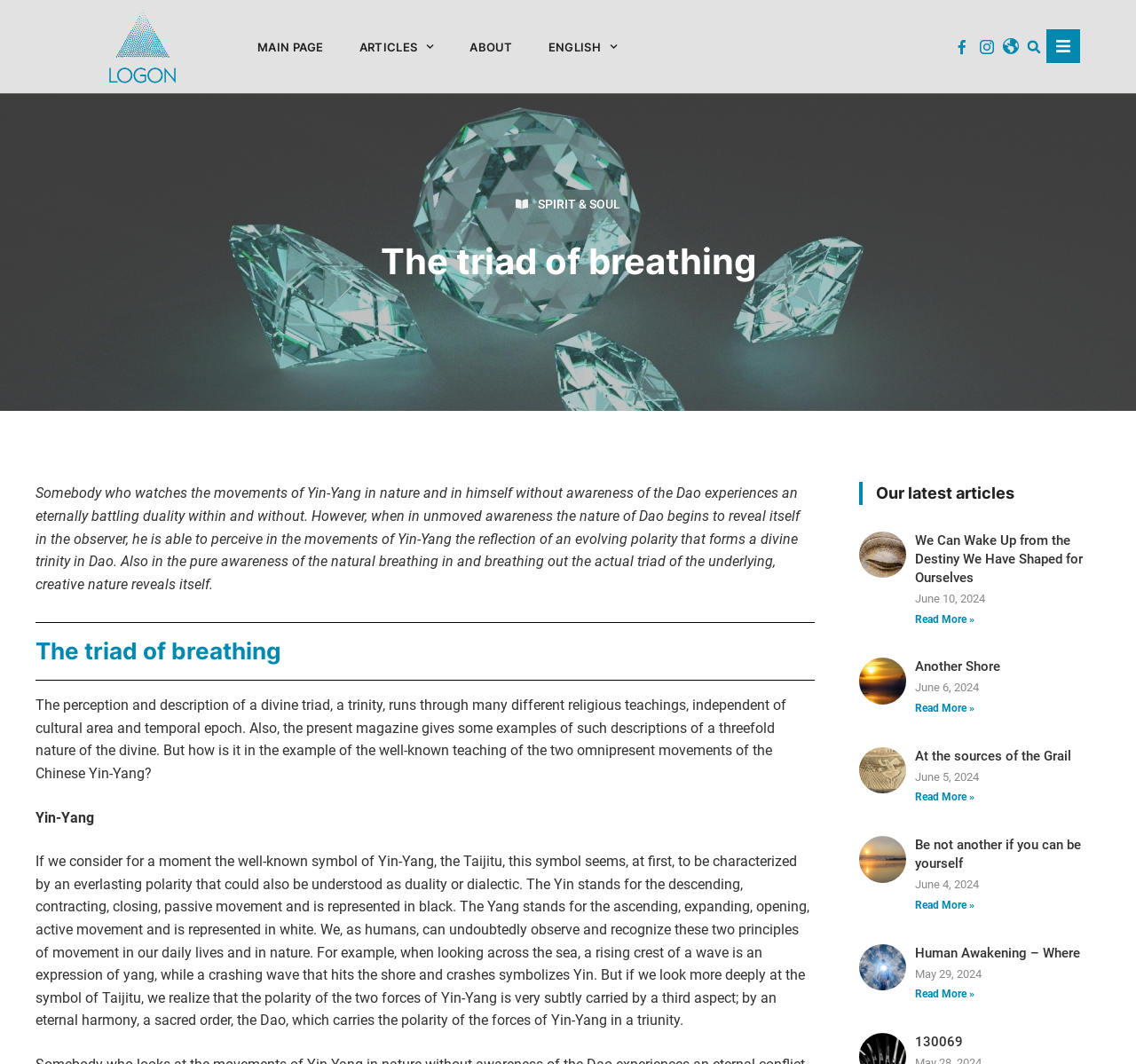Can you provide the bounding box coordinates for the element that should be clicked to implement the instruction: "Search for something"?

[0.897, 0.03, 0.921, 0.058]